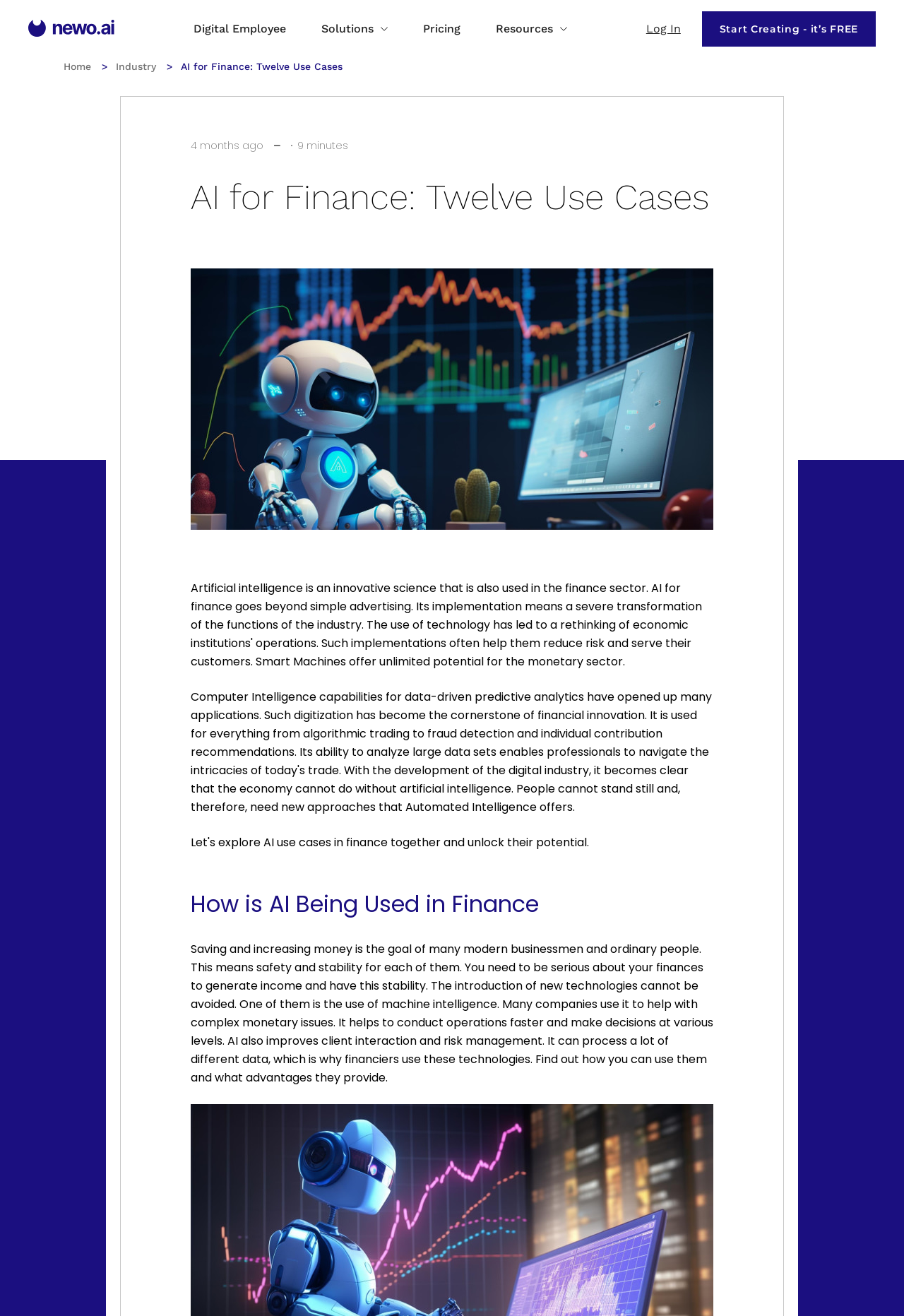Identify the bounding box coordinates for the region to click in order to carry out this instruction: "Log In". Provide the coordinates using four float numbers between 0 and 1, formatted as [left, top, right, bottom].

[0.715, 0.016, 0.753, 0.028]